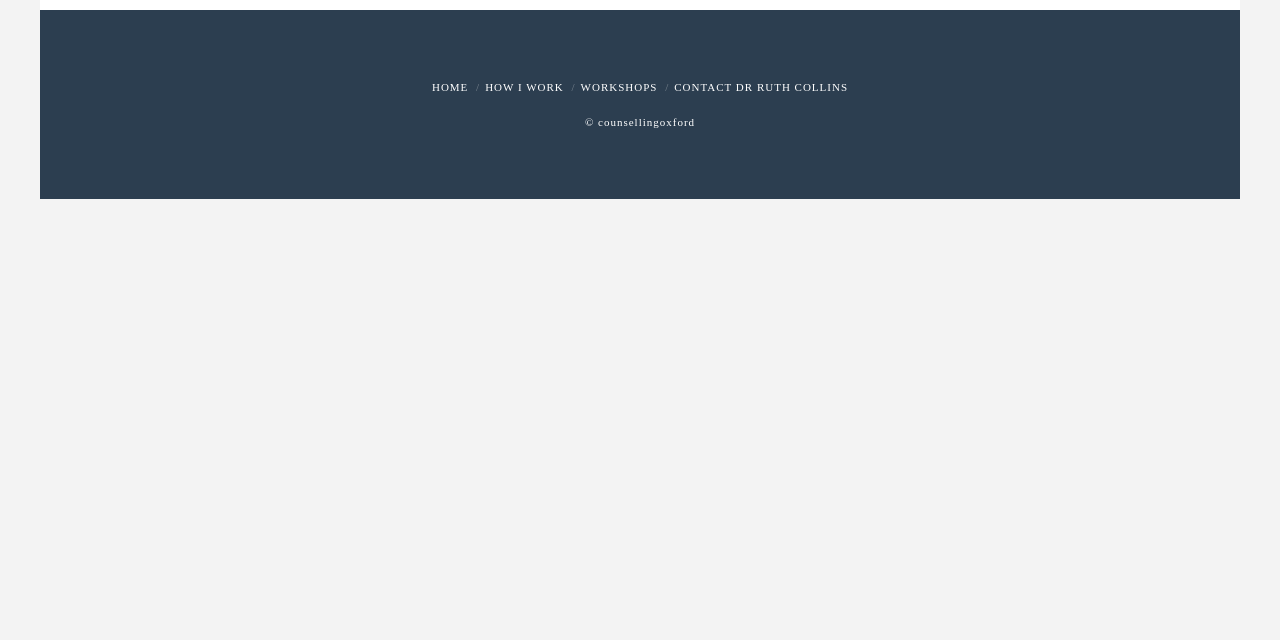Given the webpage screenshot and the description, determine the bounding box coordinates (top-left x, top-left y, bottom-right x, bottom-right y) that define the location of the UI element matching this description: Home

[0.337, 0.127, 0.366, 0.146]